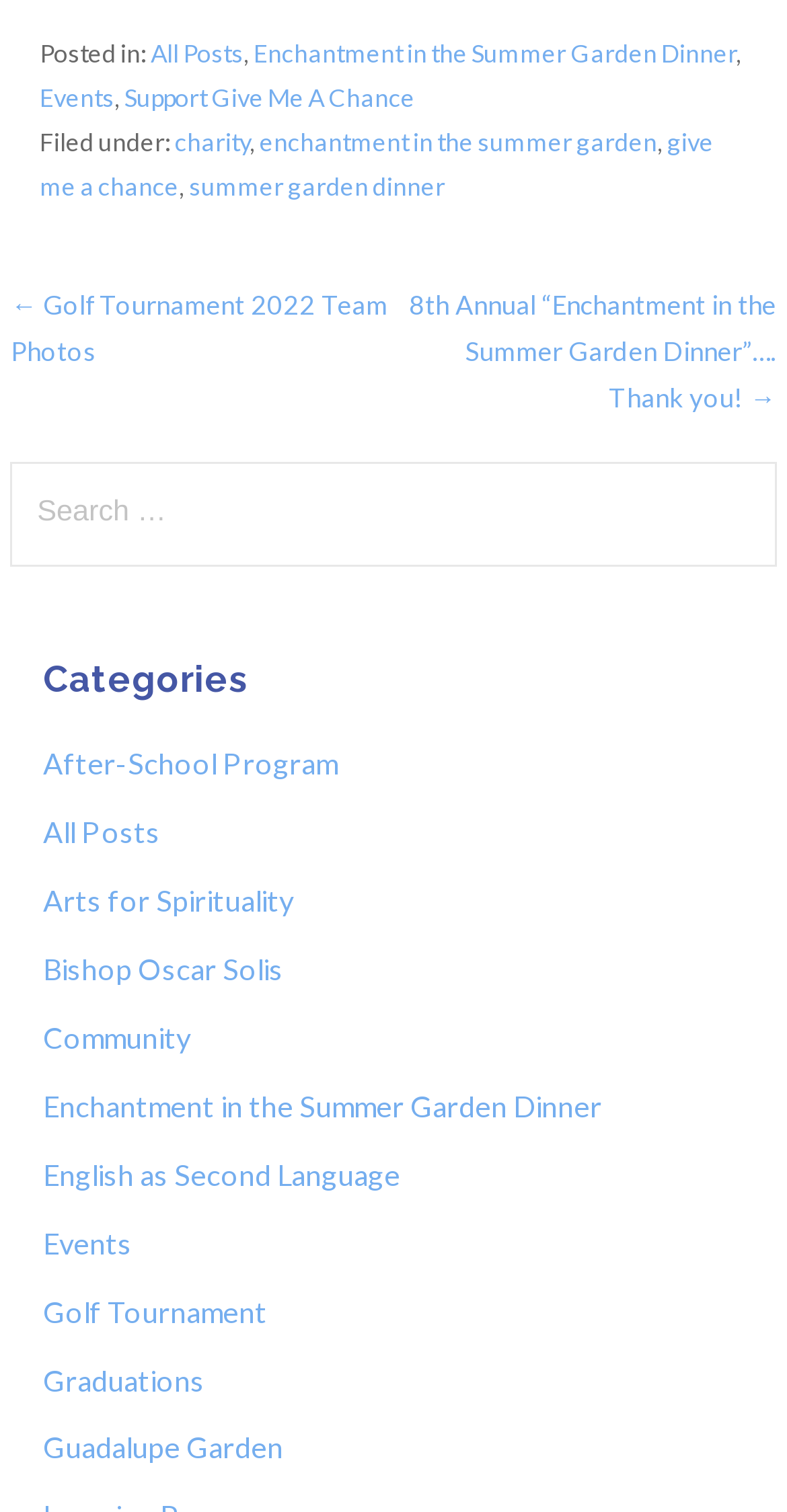With reference to the image, please provide a detailed answer to the following question: What is the purpose of the search box?

The search box is located in the search section, and its placeholder text is 'Search for:'. This suggests that the search box is intended for users to search for specific posts on the website.